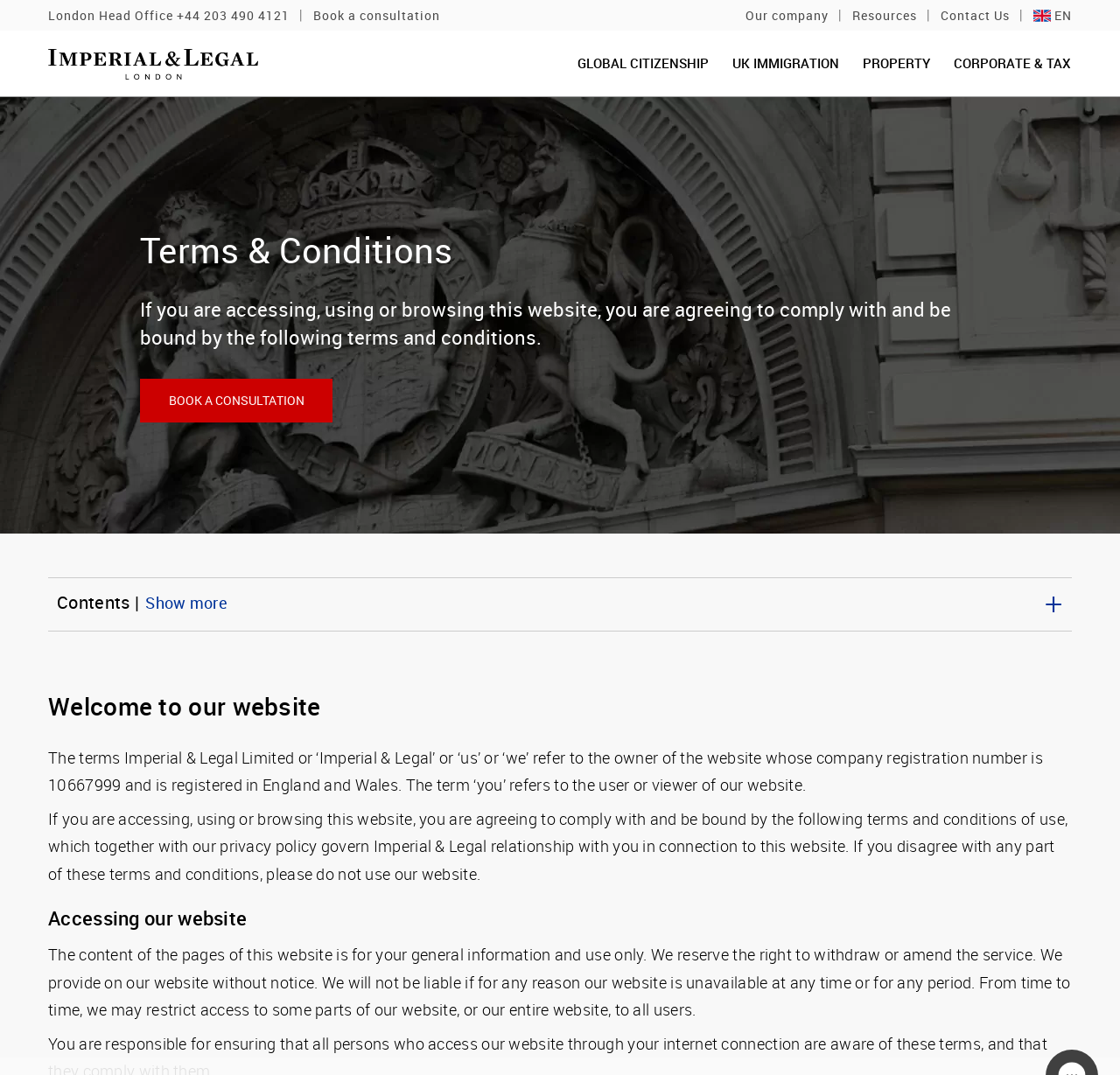Highlight the bounding box coordinates of the element that should be clicked to carry out the following instruction: "Book a consultation". The coordinates must be given as four float numbers ranging from 0 to 1, i.e., [left, top, right, bottom].

[0.28, 0.002, 0.393, 0.025]